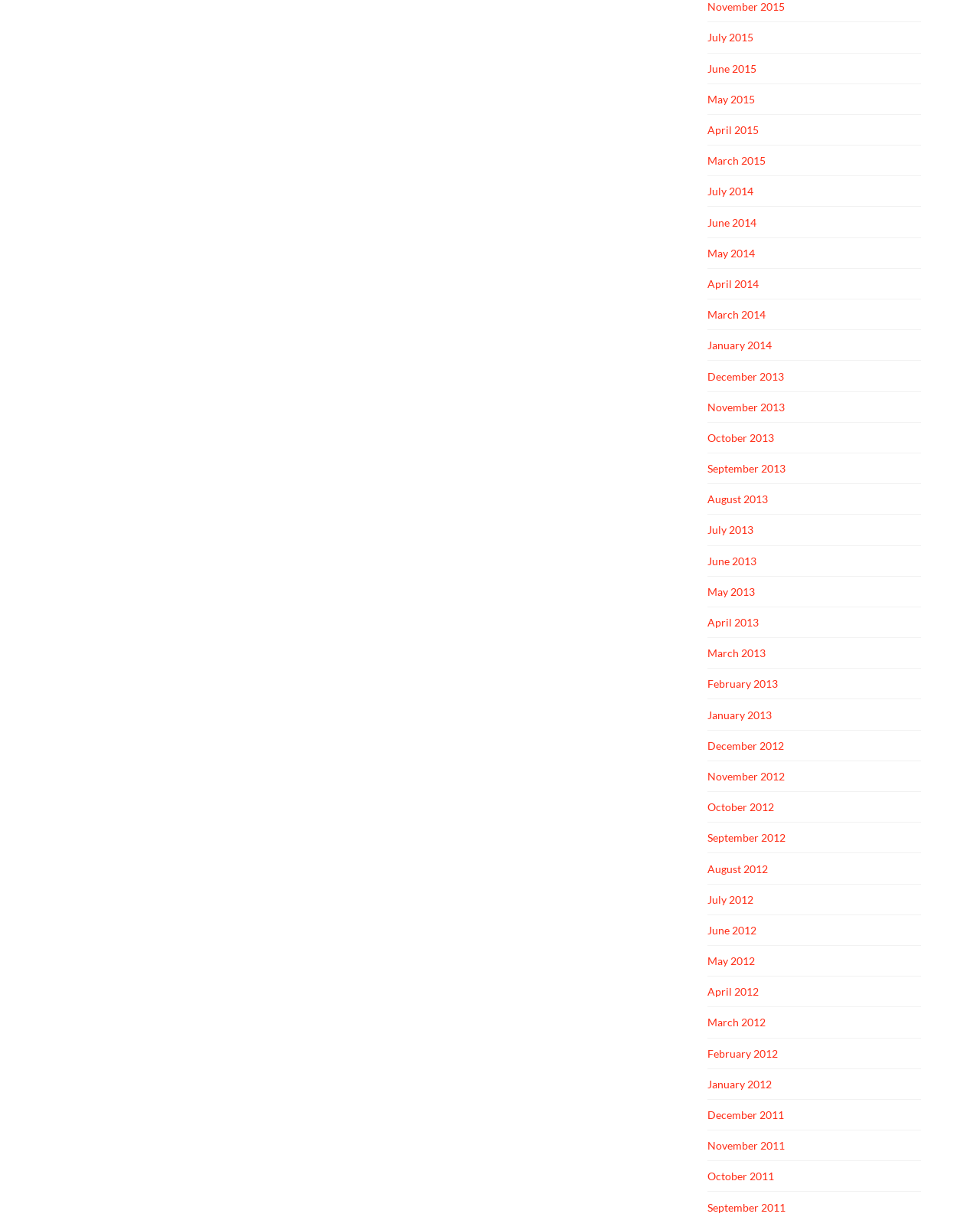Are the months listed in chronological order?
Answer the question with as much detail as possible.

I examined the list of links and found that the months are listed in chronological order, from most recent to oldest, with the most recent month (November 2015) at the top and the oldest month (December 2011) at the bottom.